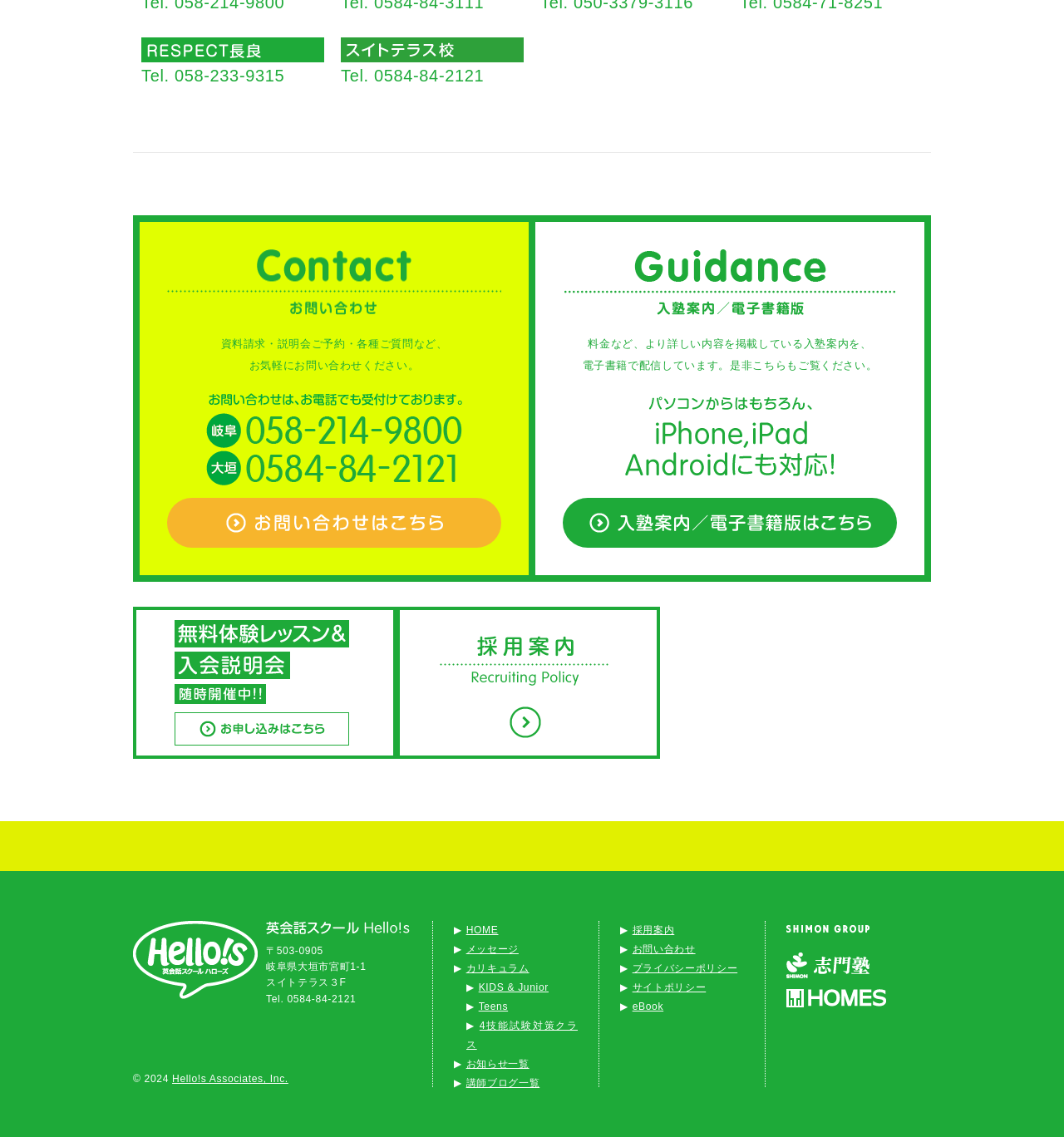Locate the bounding box coordinates of the UI element described by: "alt="岐阜の英会話スクール Hello!s（ハローズ）"". The bounding box coordinates should consist of four float numbers between 0 and 1, i.e., [left, top, right, bottom].

[0.125, 0.81, 0.242, 0.88]